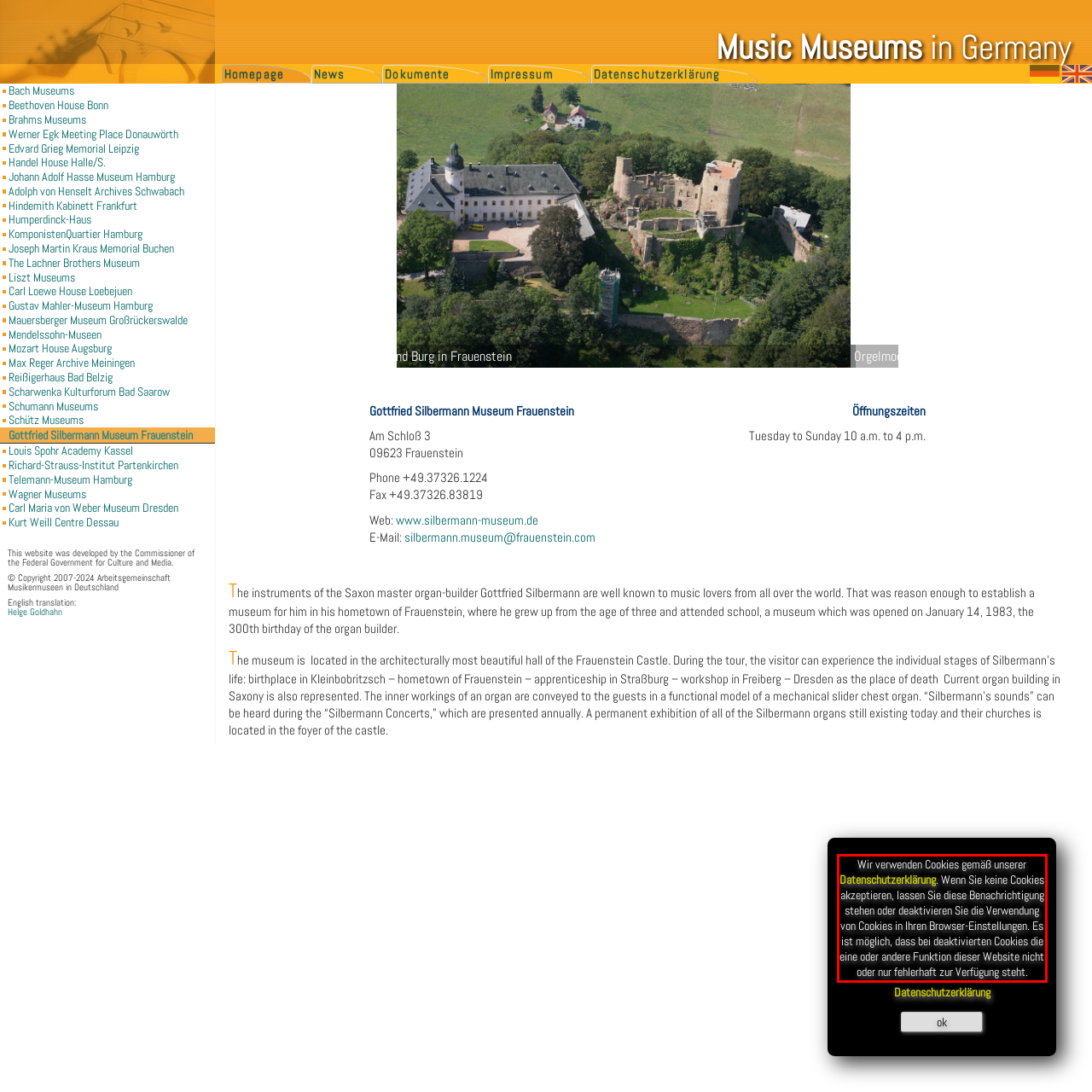Please examine the webpage screenshot containing a red bounding box and use OCR to recognize and output the text inside the red bounding box.

Wir verwenden Cookies gemäß unserer Datenschutzerklärung. Wenn Sie keine Cookies akzeptieren, lassen Sie diese Benachrichtigung stehen oder deaktivieren Sie die Verwendung von Cookies in Ihren Browser-Einstellungen. Es ist möglich, dass bei deaktivierten Cookies die eine oder andere Funktion dieser Website nicht oder nur fehlerhaft zur Verfügung steht.